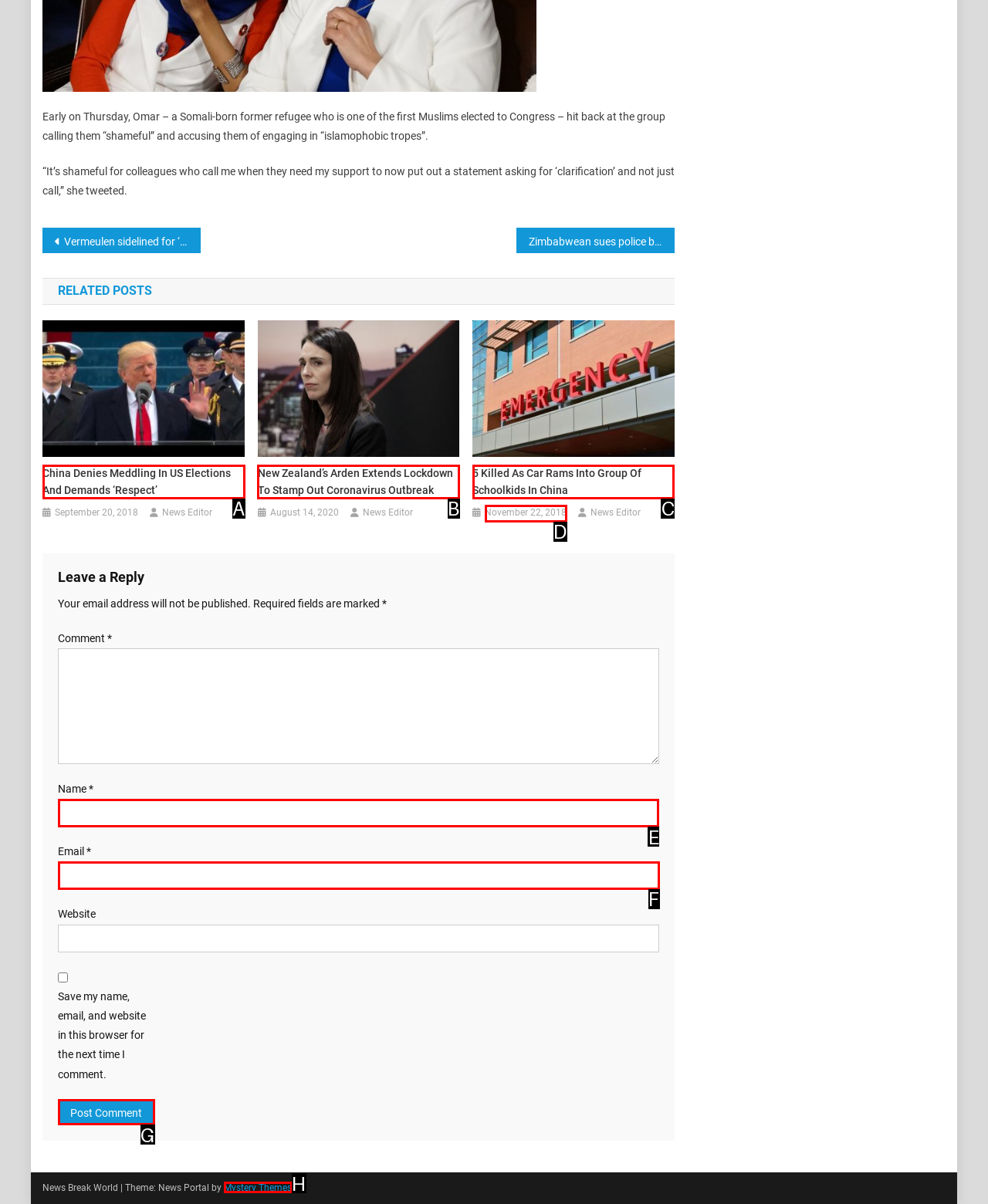Identify the correct UI element to click to achieve the task: Enter your name in the 'Name' field.
Answer with the letter of the appropriate option from the choices given.

E